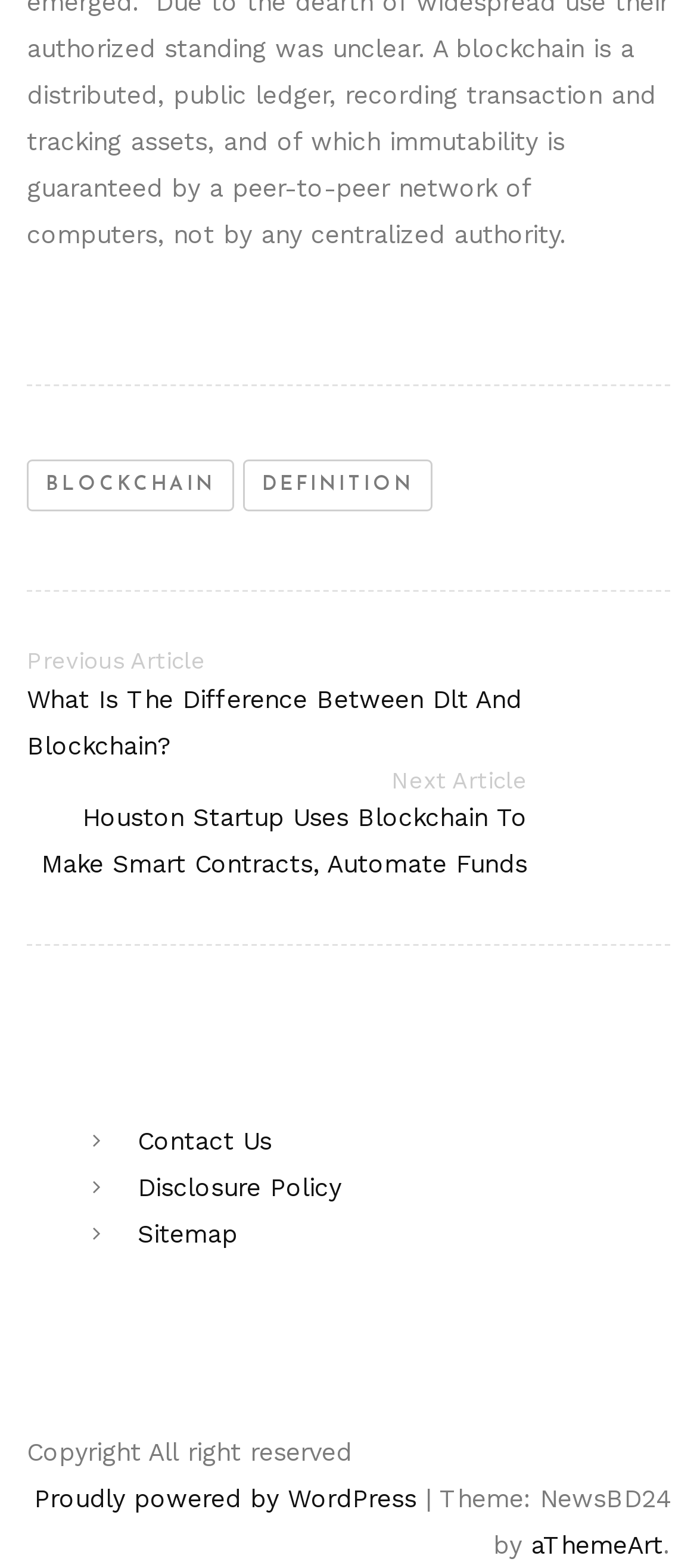Please find the bounding box coordinates of the clickable region needed to complete the following instruction: "Click on BLOCKCHAIN". The bounding box coordinates must consist of four float numbers between 0 and 1, i.e., [left, top, right, bottom].

[0.038, 0.293, 0.336, 0.326]